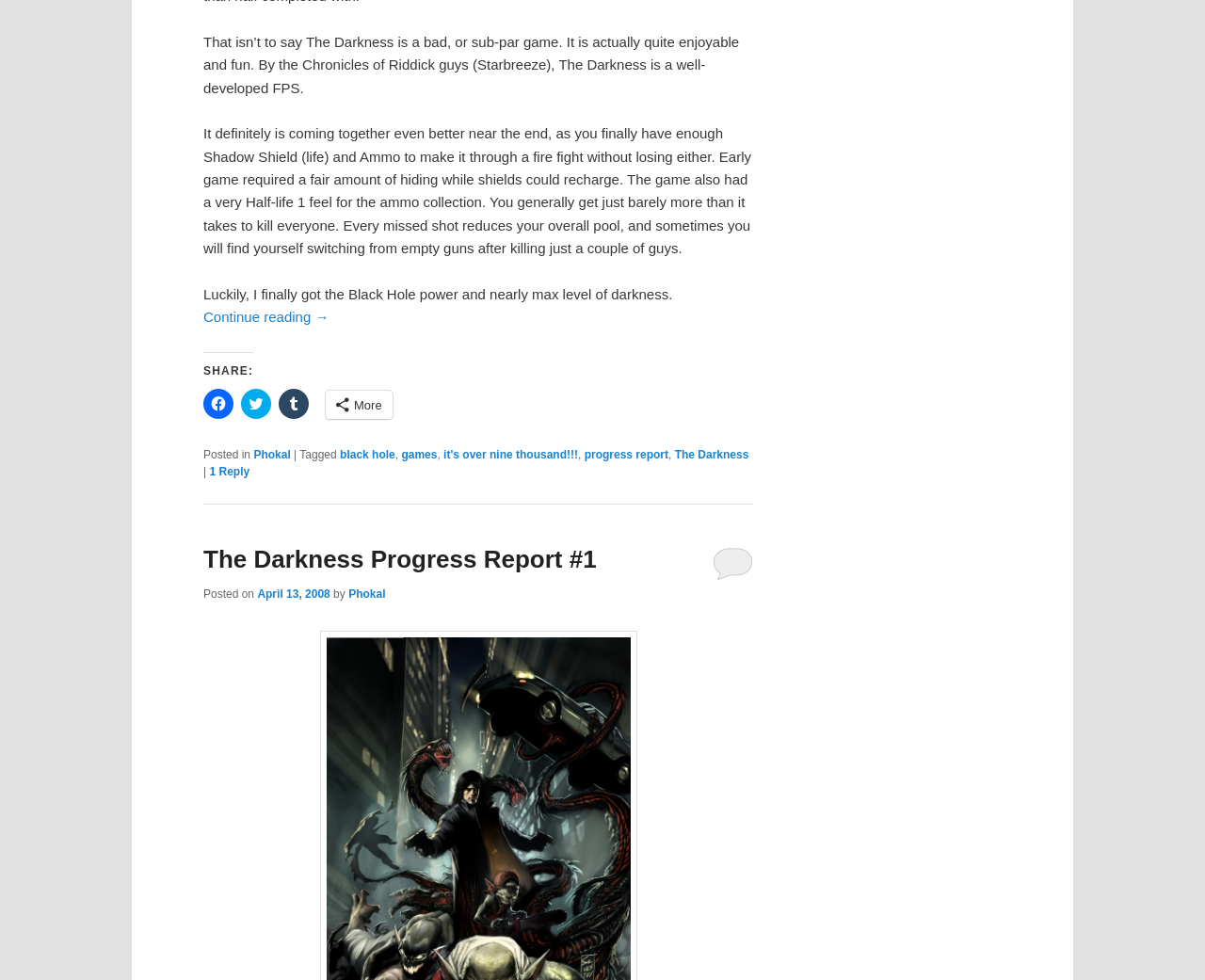What is the Black Hole power?
Based on the image, give a concise answer in the form of a single word or short phrase.

A power in the game